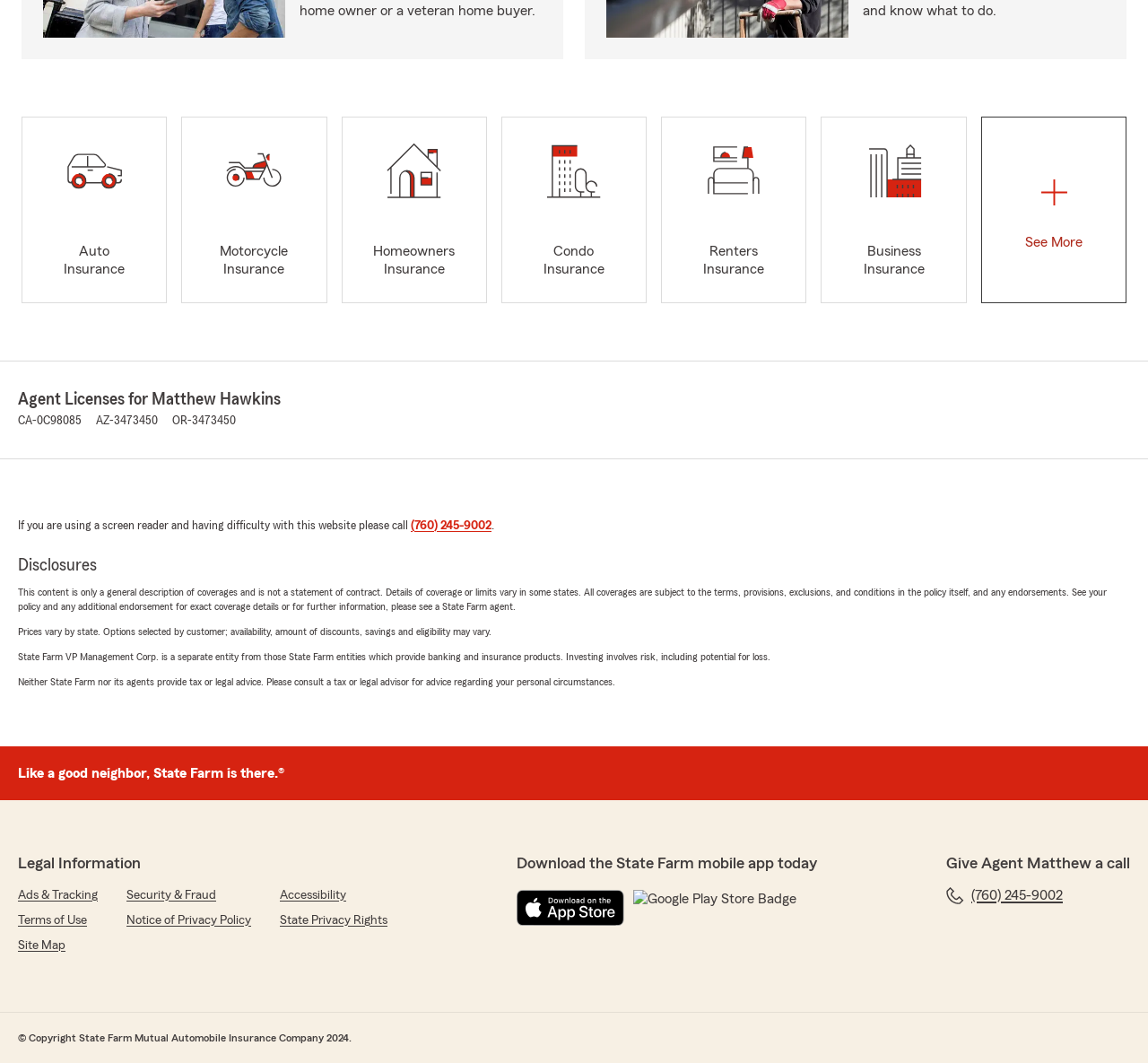Determine the bounding box coordinates for the clickable element required to fulfill the instruction: "Click Auto Insurance". Provide the coordinates as four float numbers between 0 and 1, i.e., [left, top, right, bottom].

[0.019, 0.11, 0.146, 0.285]